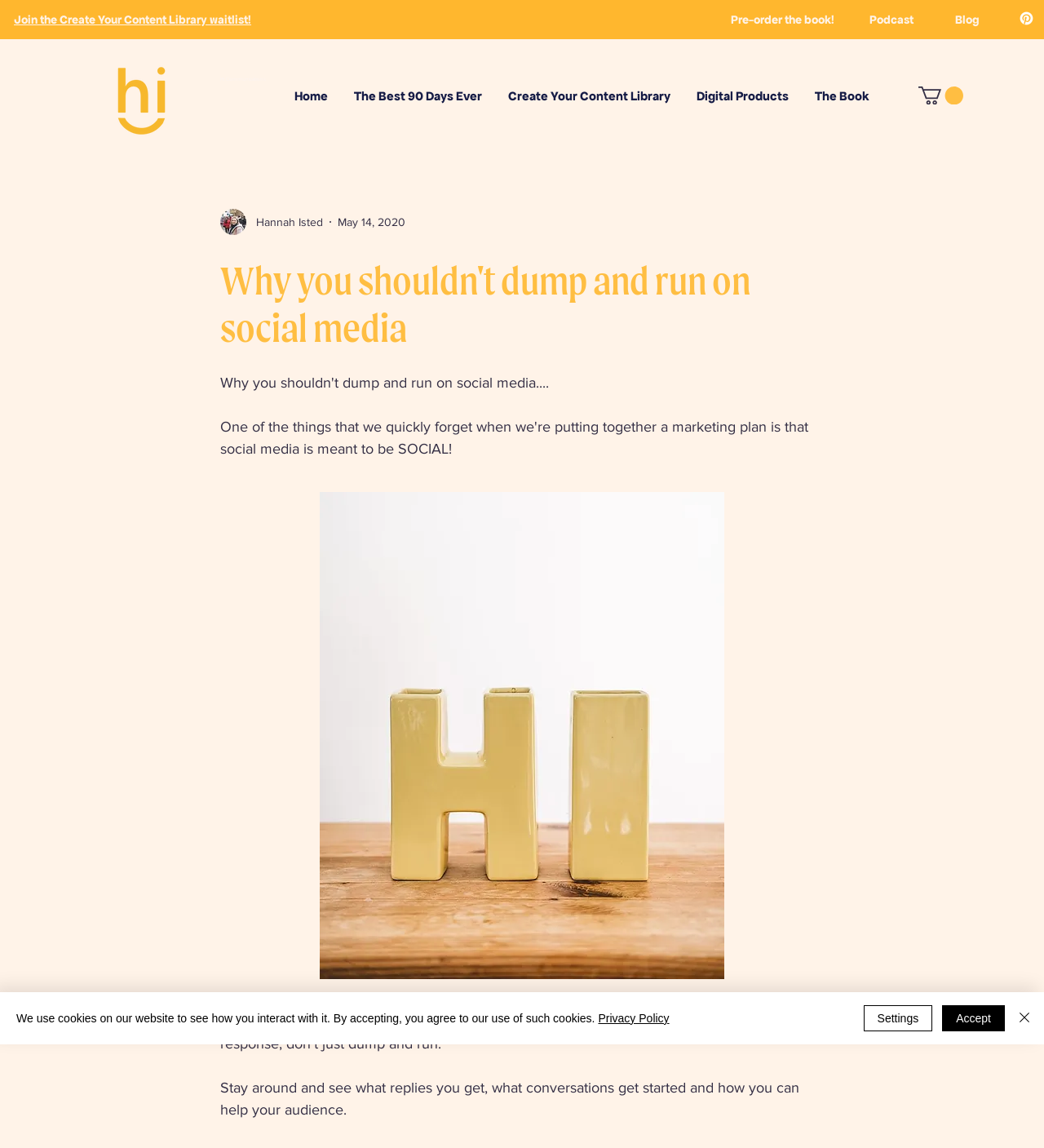Please identify the bounding box coordinates of the element that needs to be clicked to execute the following command: "Visit the Podcast page". Provide the bounding box using four float numbers between 0 and 1, formatted as [left, top, right, bottom].

[0.833, 0.01, 0.882, 0.025]